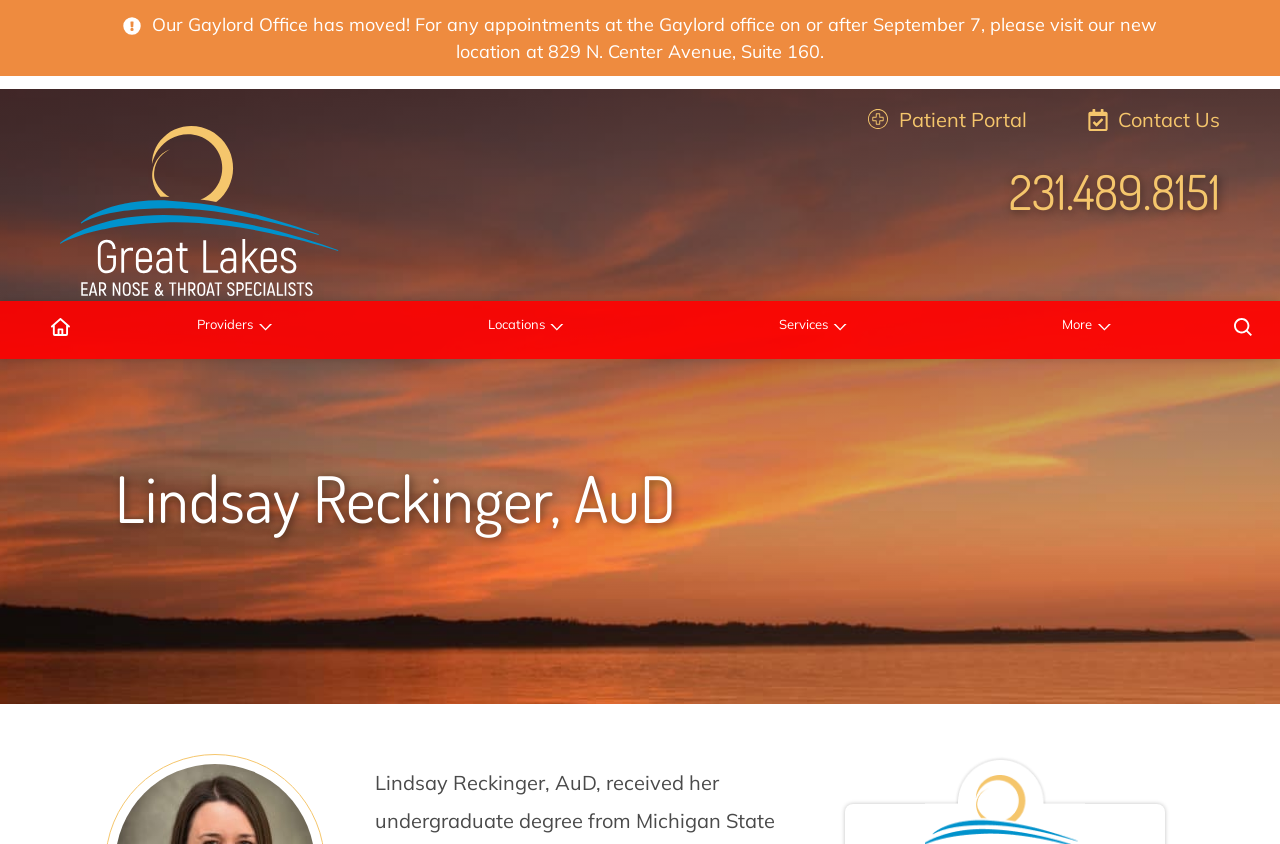Give a concise answer using only one word or phrase for this question:
What is the new location of the Gaylord office?

829 N. Center Avenue, Suite 160